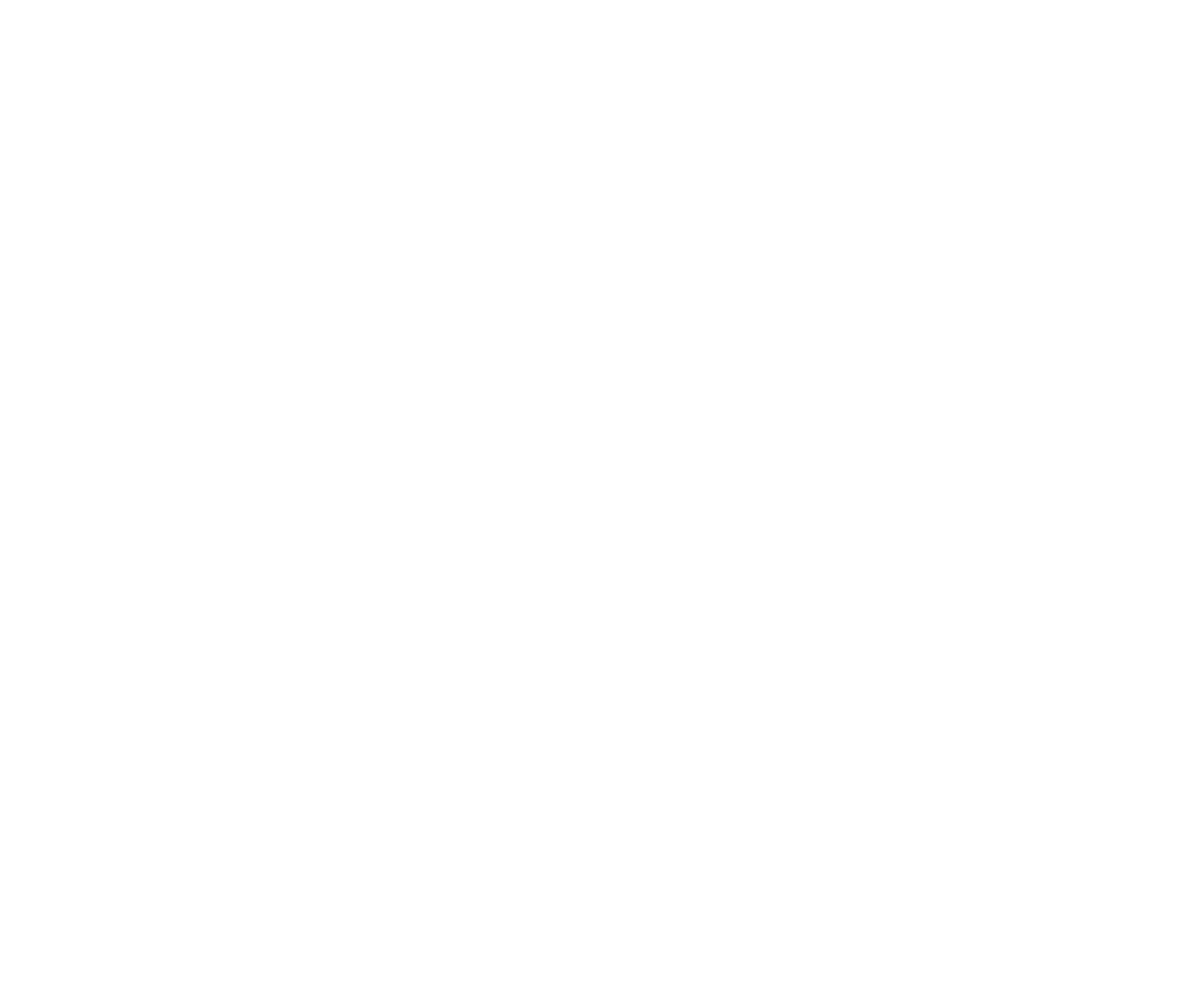Specify the bounding box coordinates of the area to click in order to execute this command: 'Post a comment'. The coordinates should consist of four float numbers ranging from 0 to 1, and should be formatted as [left, top, right, bottom].

[0.567, 0.352, 0.695, 0.47]